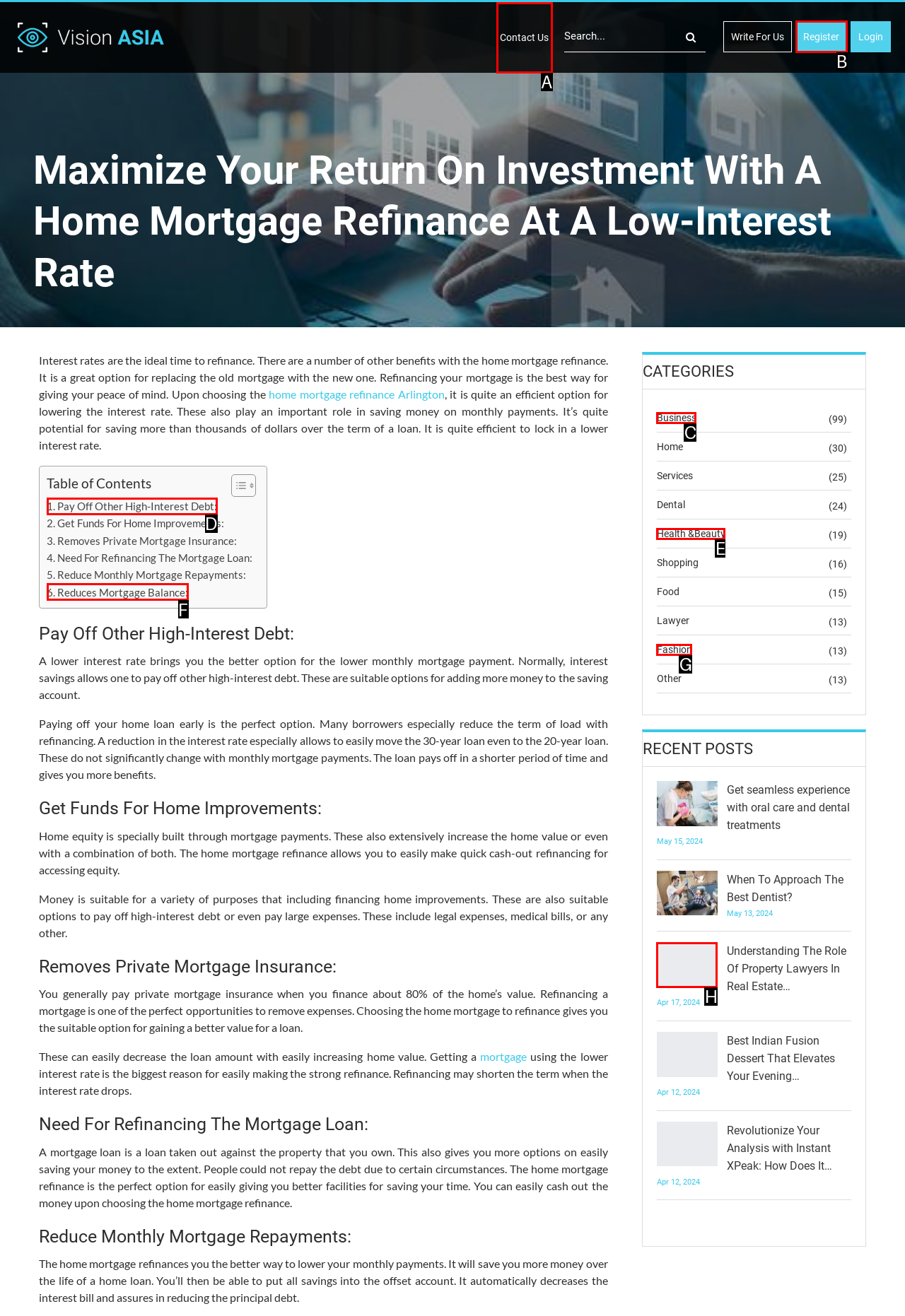Determine which option should be clicked to carry out this task: Register
State the letter of the correct choice from the provided options.

B